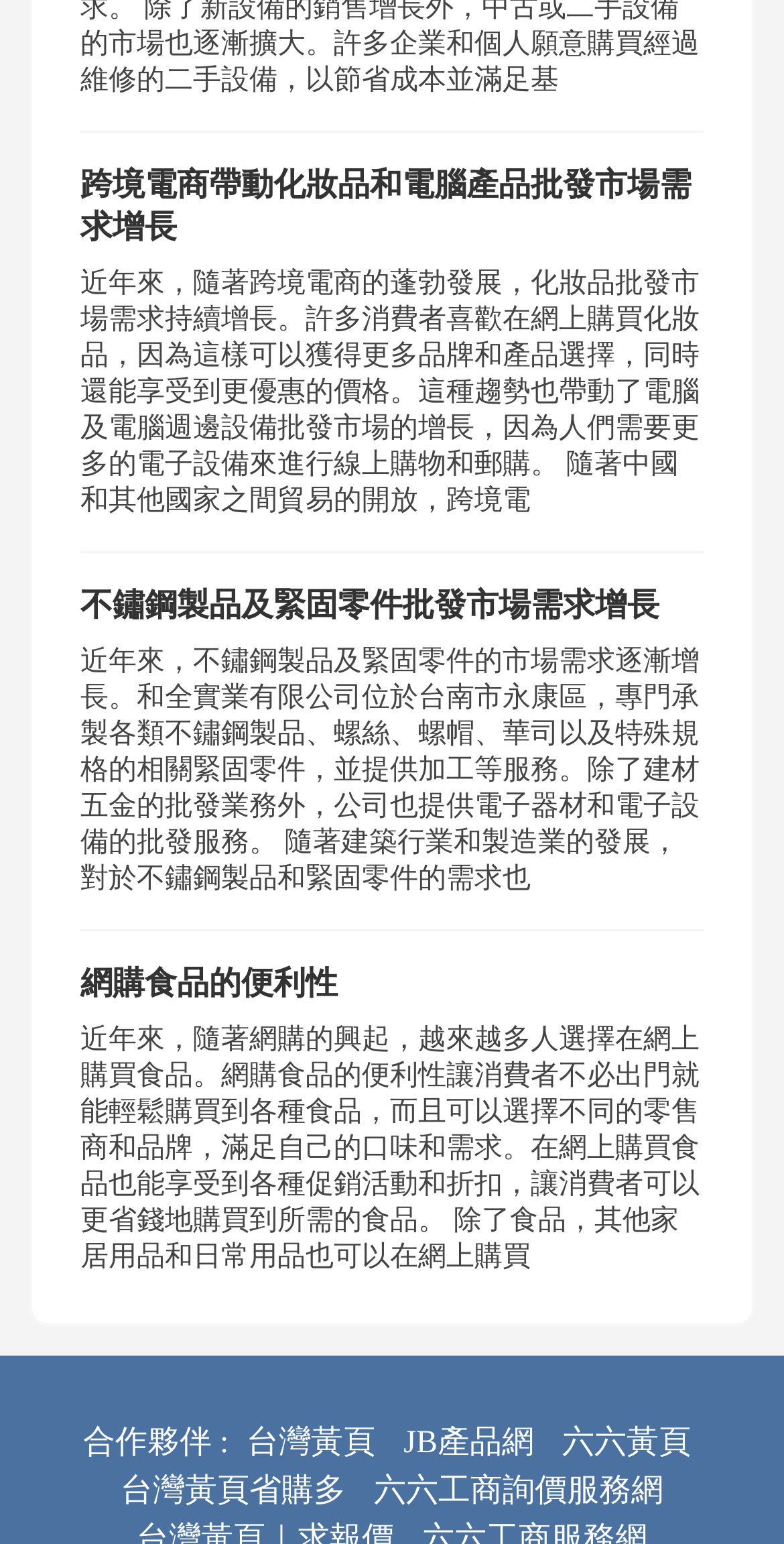Please find the bounding box for the following UI element description. Provide the coordinates in (top-left x, top-left y, bottom-right x, bottom-right y) format, with values between 0 and 1: 網購食品的便利性 近年來，隨著網購的興起，越來越多人選擇在網上購買食品。網購食品的便利性讓消費者不必出門就能輕鬆購買到各種食品，而且可以選擇不同的零售商和品牌，滿足自己的口味和需求。在網上購買食品也能享受到各種促銷活動和折扣，讓消費者可以更省錢地購買到所需的食品。 除了食品，其他家居用品和日常用品也可以在網上購買

[0.103, 0.625, 0.897, 0.826]